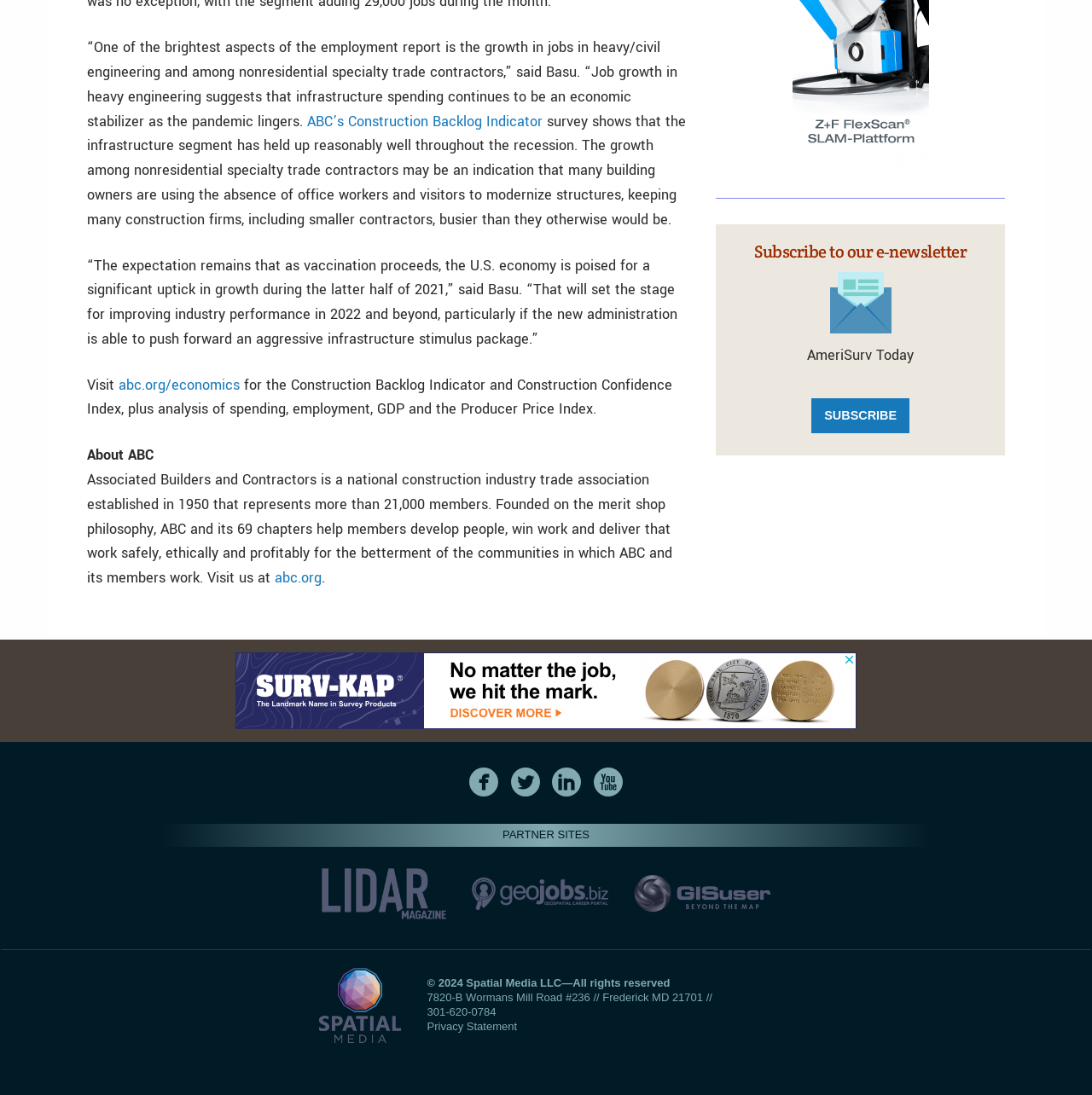Could you specify the bounding box coordinates for the clickable section to complete the following instruction: "Visit LIDAR Magazine"?

[0.295, 0.809, 0.408, 0.822]